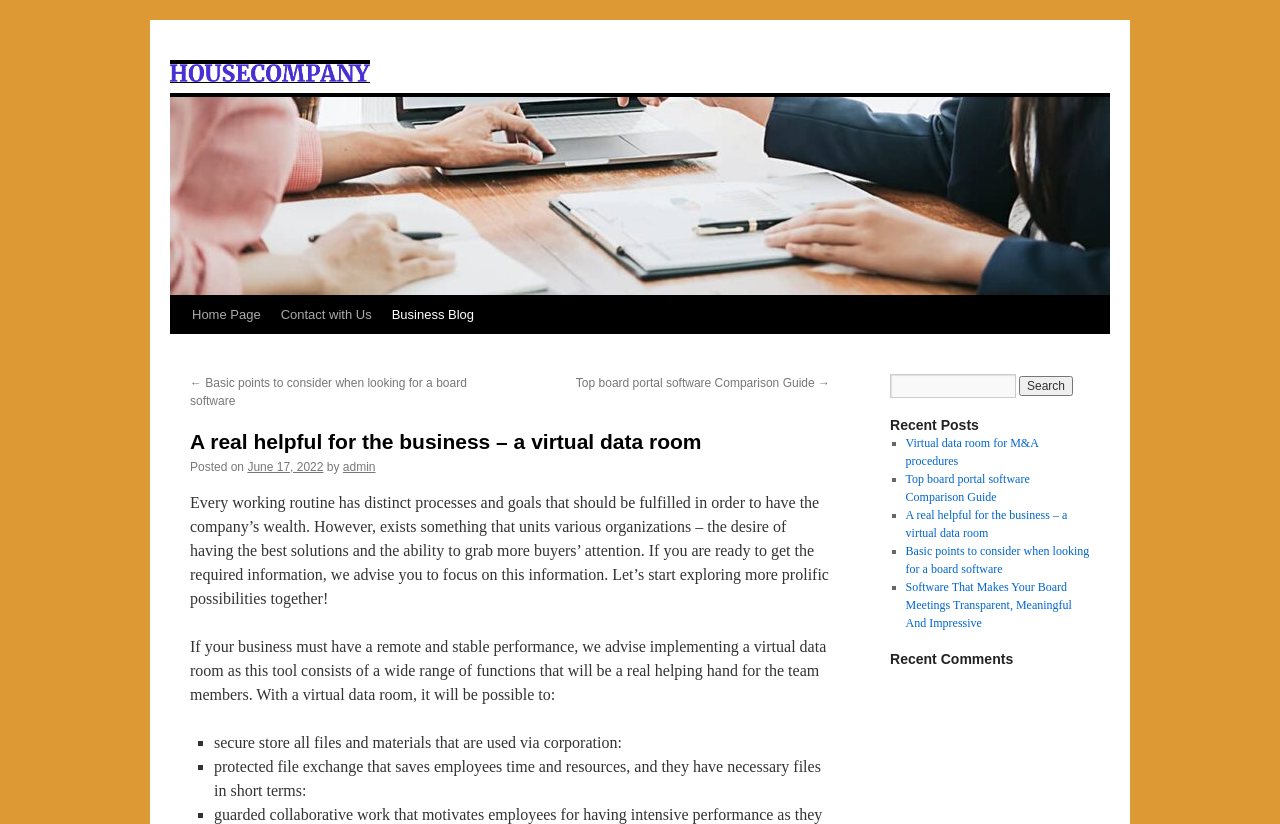What is the main heading displayed on the webpage? Please provide the text.

A real helpful for the business – a virtual data room